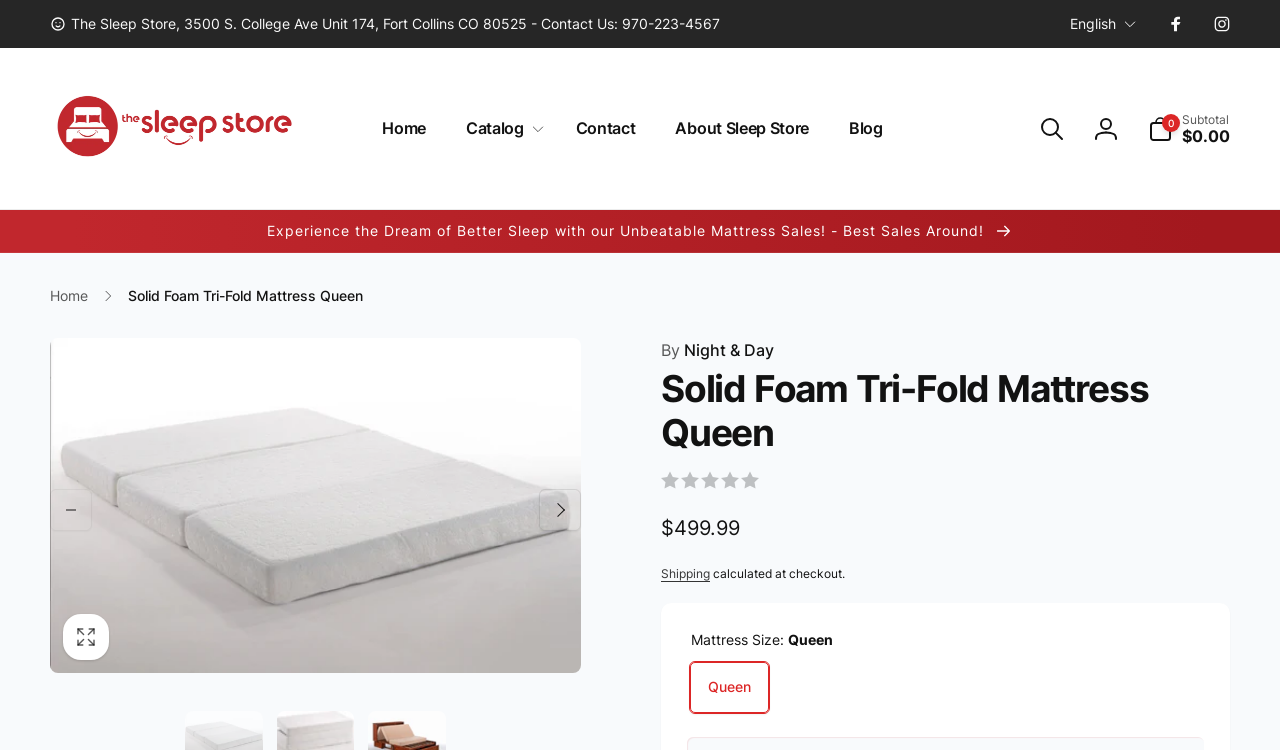Illustrate the webpage thoroughly, mentioning all important details.

The webpage is about a product, specifically a queen-size premium tri-fold gel memory foam mattress, on an e-commerce website called The Sleep Store. 

At the top left corner, there is a link to skip to the content, followed by the website's address and contact information. On the top right corner, there are social media links to Facebook and Instagram, as well as a language selection dropdown menu with an English flag icon.

Below the top section, there is a navigation menu with links to the home page, catalog, contact, about the sleep store, blog, and a search button. Next to the search button, there is a login link and a shopping cart button with a subtotal of $0.00.

In the main content area, there is an announcement section with a promotional link to experience better sleep with unbeatable mattress sales. Below the announcement, there is a product information section with a heading "Solid Foam Tri-Fold Mattress Queen" and a link to skip to product information. 

The product information section includes two links to open media in a modal, a slider with left and right navigation buttons, and a product description section with a "By Night & Day" link, a product rating image, and a regular price of $499.99. There is also a shipping link and a note that the shipping cost will be calculated at checkout.

At the bottom of the product information section, there is a mattress size selection group with a radio button for the queen size, which is checked by default.